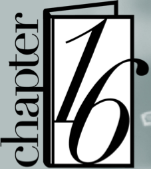What is the font style of the number '16'?
Please ensure your answer to the question is detailed and covers all necessary aspects.

The design emphasizes the number '16' in a bold and artistic font, with 'chapter' written in a smaller size next to it, suggesting a modern and engaging approach to storytelling and literary critique.